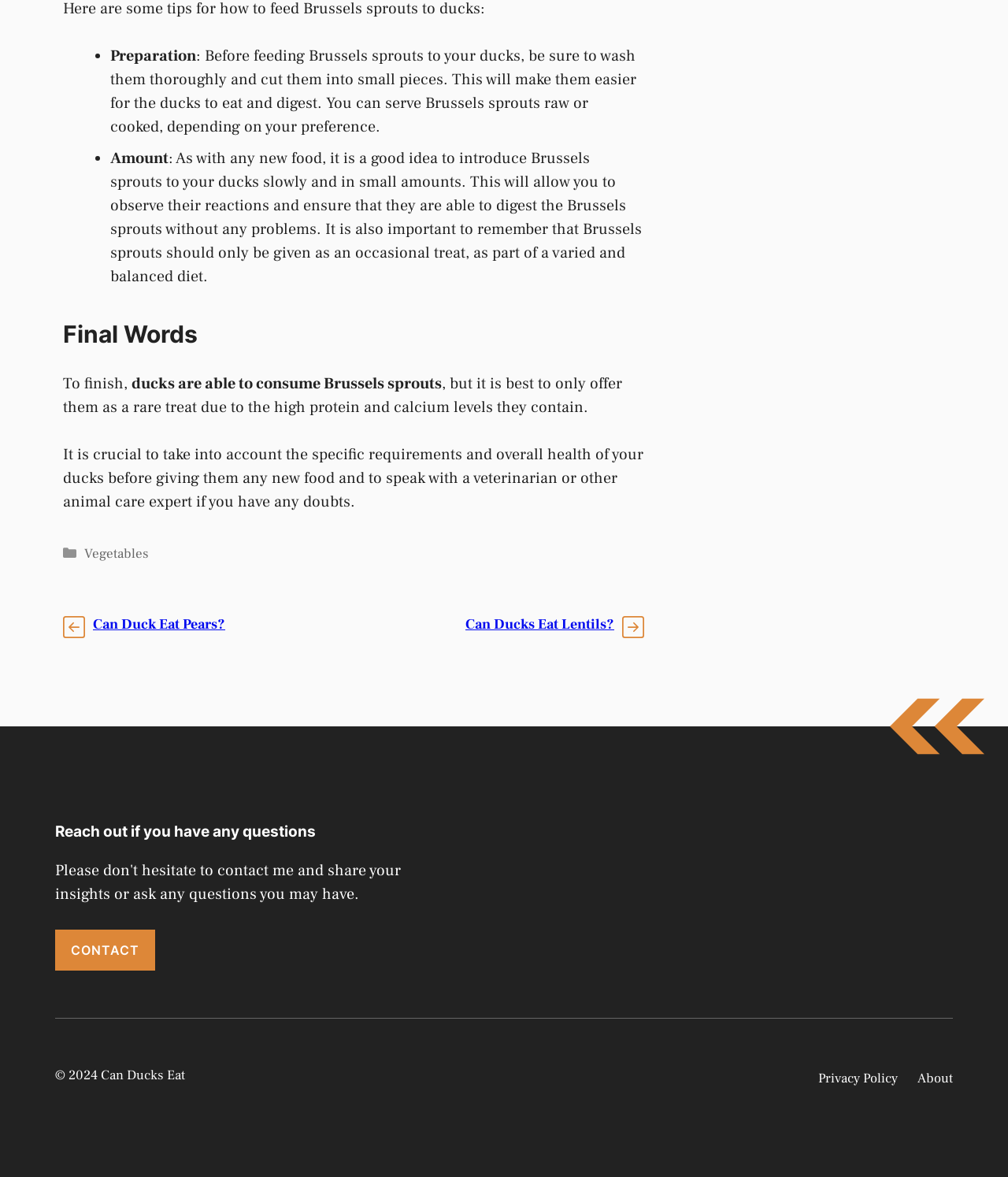What is the recommended way to prepare Brussels sprouts for ducks? Refer to the image and provide a one-word or short phrase answer.

Wash and cut into small pieces